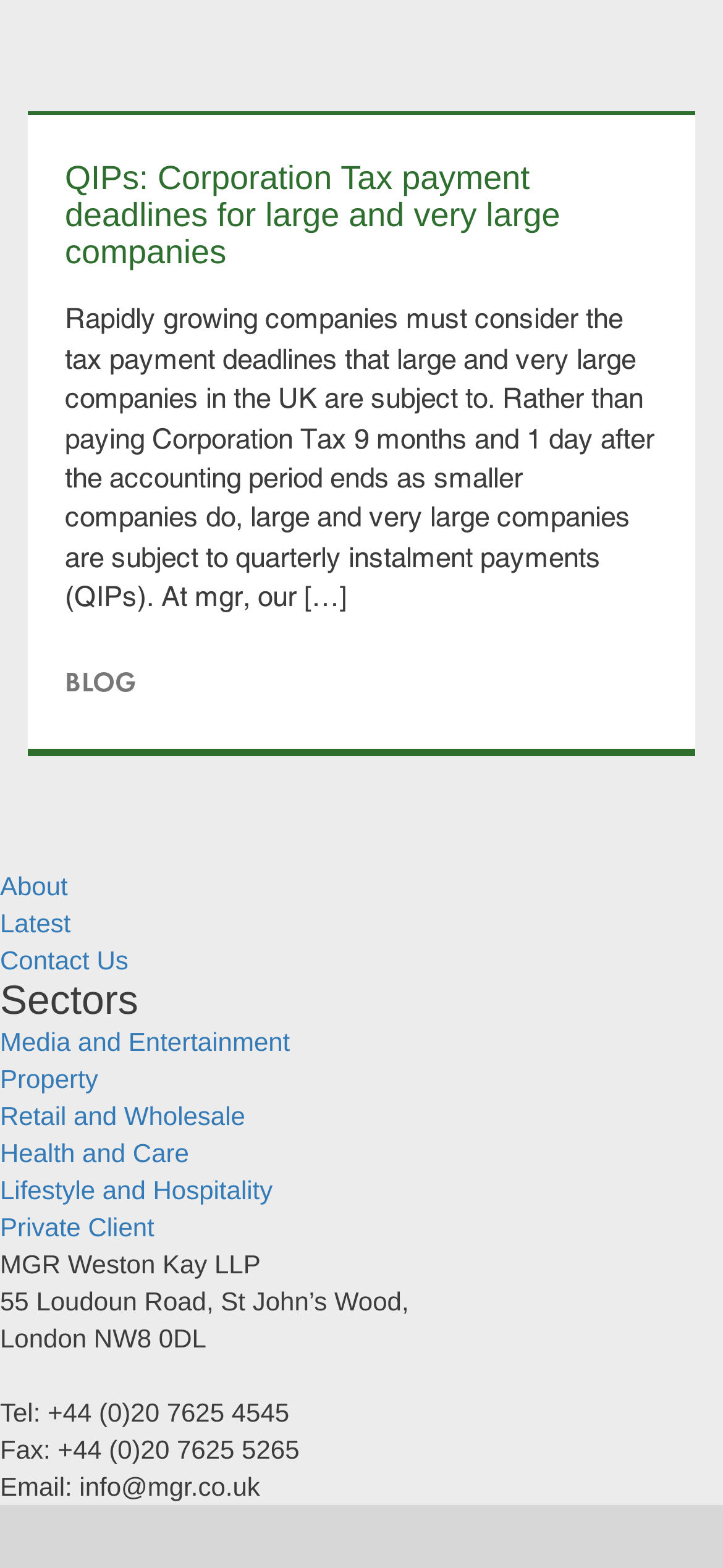Please locate the bounding box coordinates of the element that needs to be clicked to achieve the following instruction: "Click on 'Media and Entertainment'". The coordinates should be four float numbers between 0 and 1, i.e., [left, top, right, bottom].

[0.0, 0.655, 0.401, 0.674]